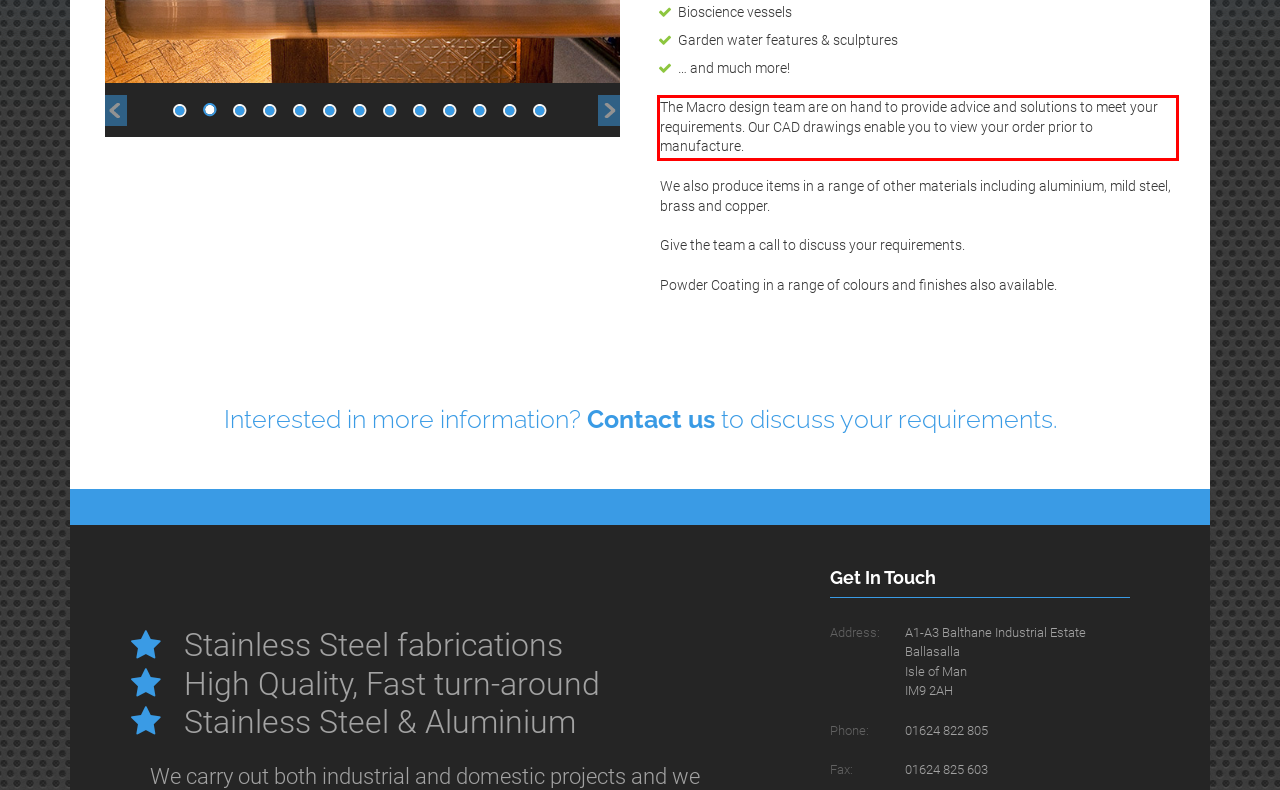Please extract the text content from the UI element enclosed by the red rectangle in the screenshot.

The Macro design team are on hand to provide advice and solutions to meet your requirements. Our CAD drawings enable you to view your order prior to manufacture.